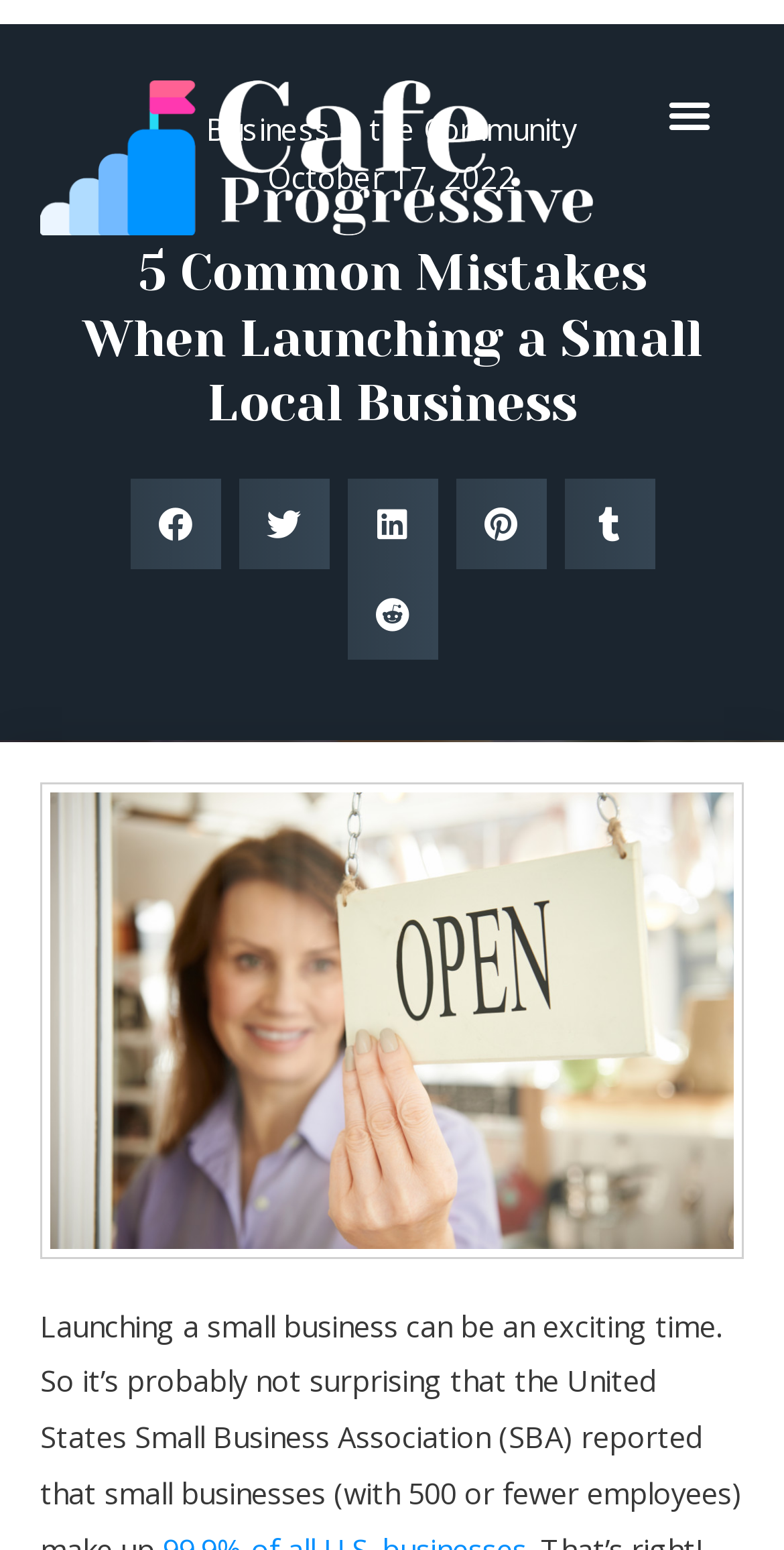What is the date of the article?
Make sure to answer the question with a detailed and comprehensive explanation.

I found the date of the article by looking at the time element, which contains the static text 'October 17, 2022'.